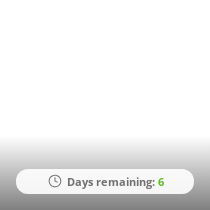Generate an elaborate caption for the image.

This image displays a countdown indicator highlighting "Days remaining: 6." The text is set against a minimalist background, emphasizing the urgency of the countdown. The icon accompanying the text suggests time is of essence, reinforcing the notion that there are just six days left for a particular event or promotion. This visual element effectively draws attention to the limited timeframe, encouraging viewers to take action before the deadline arrives.